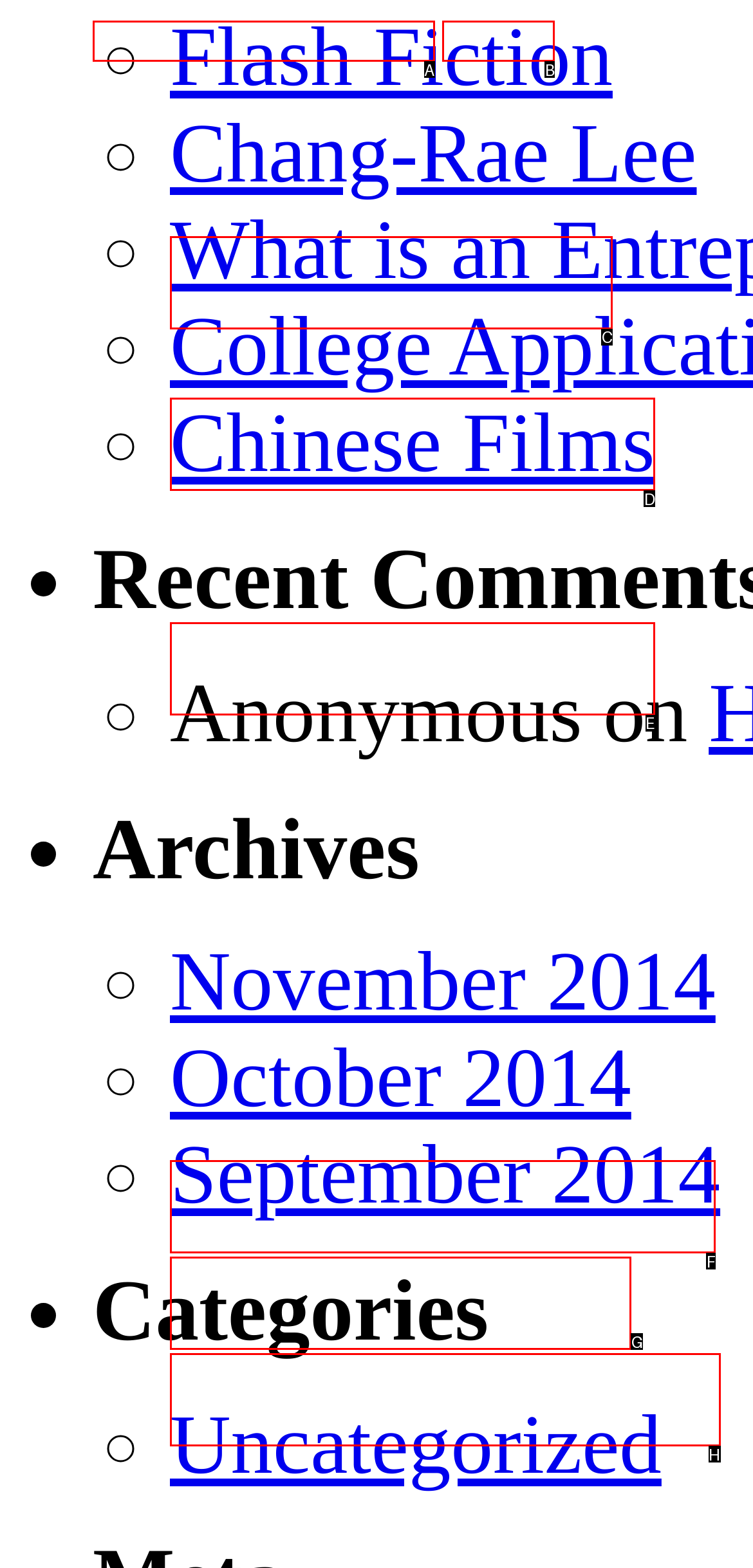Identify the correct choice to execute this task: explore Chinese Films
Respond with the letter corresponding to the right option from the available choices.

D